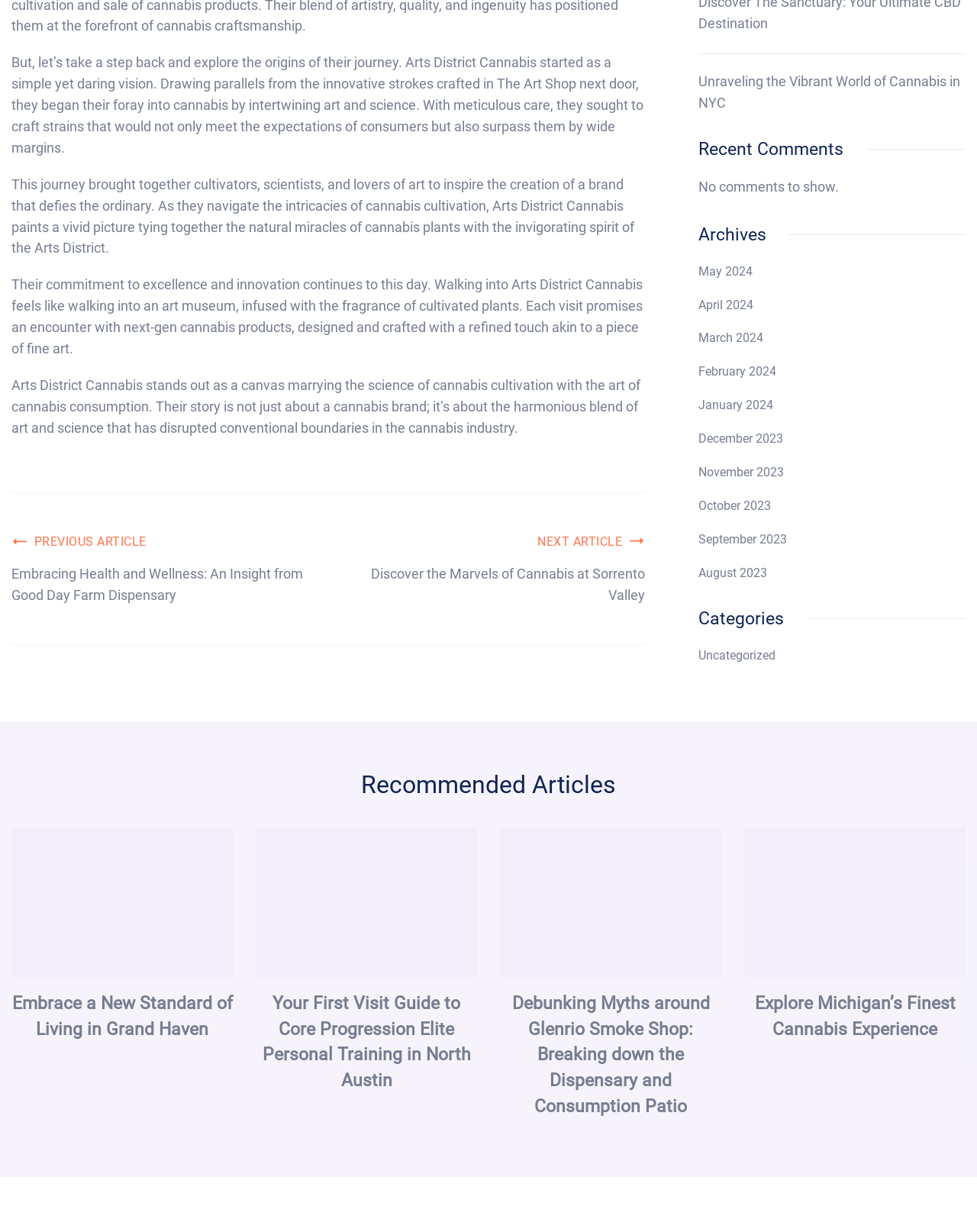Return the bounding box coordinates of the UI element that corresponds to this description: "January 2024". The coordinates must be given as four float numbers in the range of 0 and 1, [left, top, right, bottom].

[0.715, 0.32, 0.791, 0.338]